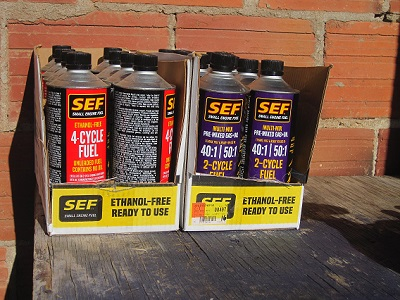Provide a thorough description of what you see in the image.

The image features a display of fuel containers designed for two-cycle and four-cycle engines, prominently labeled as "SEF." On the left side, the boxes contain "4-CYCLE FUEL" with an emphasis on its ethanol-free formulation. On the right, there are containers specifically for "2-CYCLE FUEL," marked for a mix ratio of 40:1 or 50:1, indicating their suitability for various small engines such as chainsaws and weedeaters. 

The containers are organized neatly within cardboard packaging, showcasing the striking graphics that highlight their ready-to-use status. The backdrop consists of textured stone or bricks, lending a rustic feel to the scene. This image illustrates effective storage and handling solutions for fuel, ideal for users needing efficient refueling options while minimizing spillage and exposure of fuel to the environment.